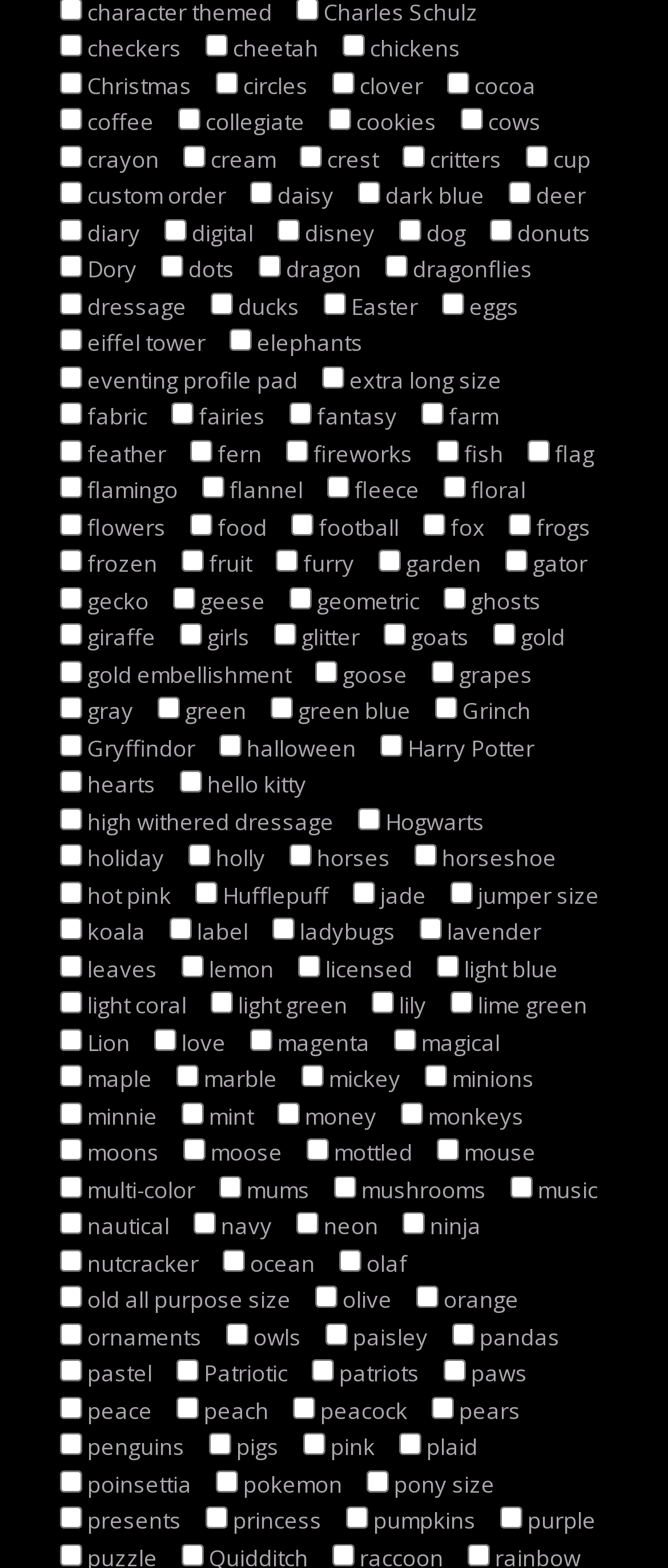Specify the bounding box coordinates for the region that must be clicked to perform the given instruction: "Choose the Christmas option".

[0.09, 0.045, 0.123, 0.06]